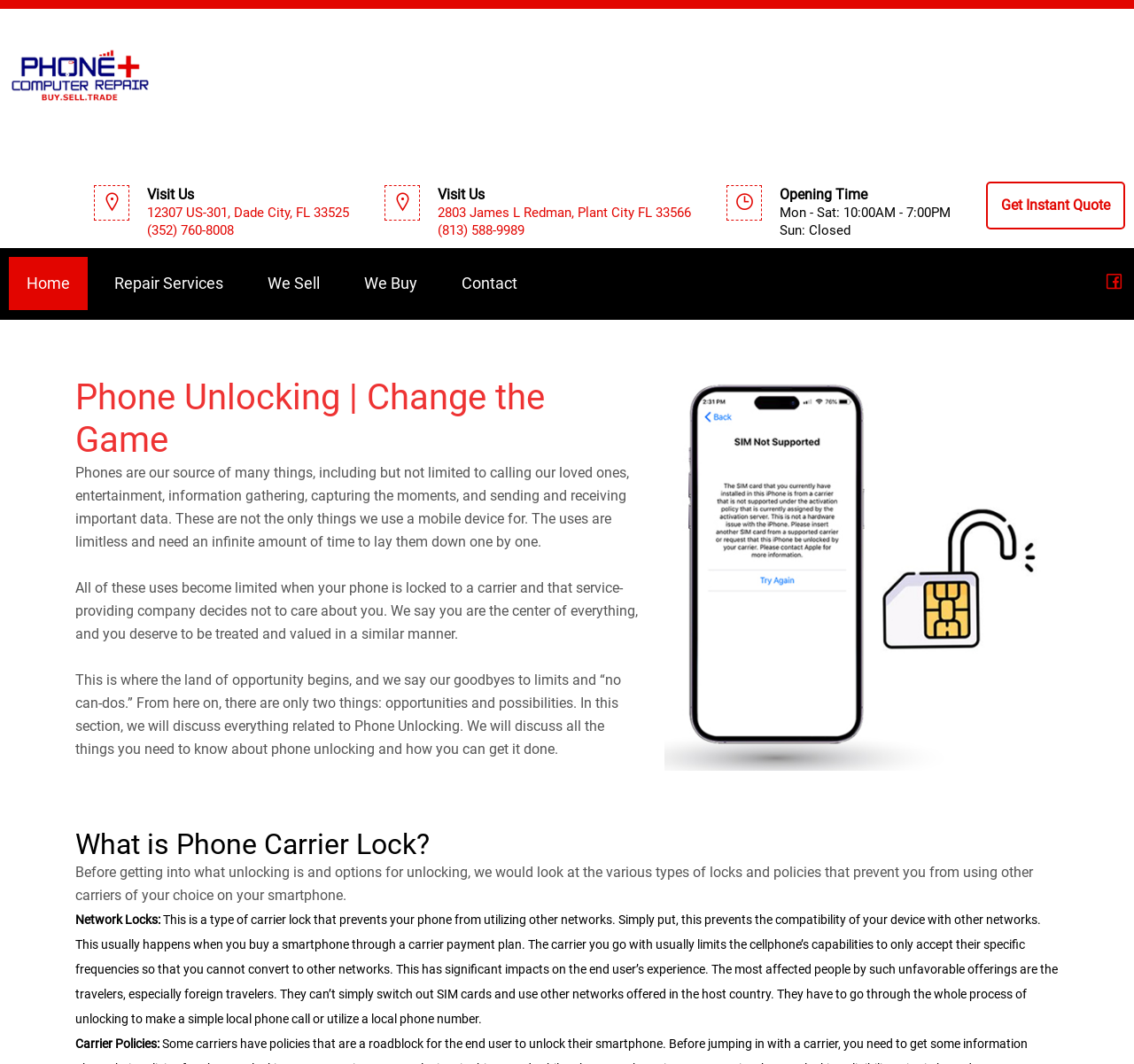Find the bounding box coordinates of the clickable element required to execute the following instruction: "Visit the contact page". Provide the coordinates as four float numbers between 0 and 1, i.e., [left, top, right, bottom].

[0.407, 0.241, 0.456, 0.291]